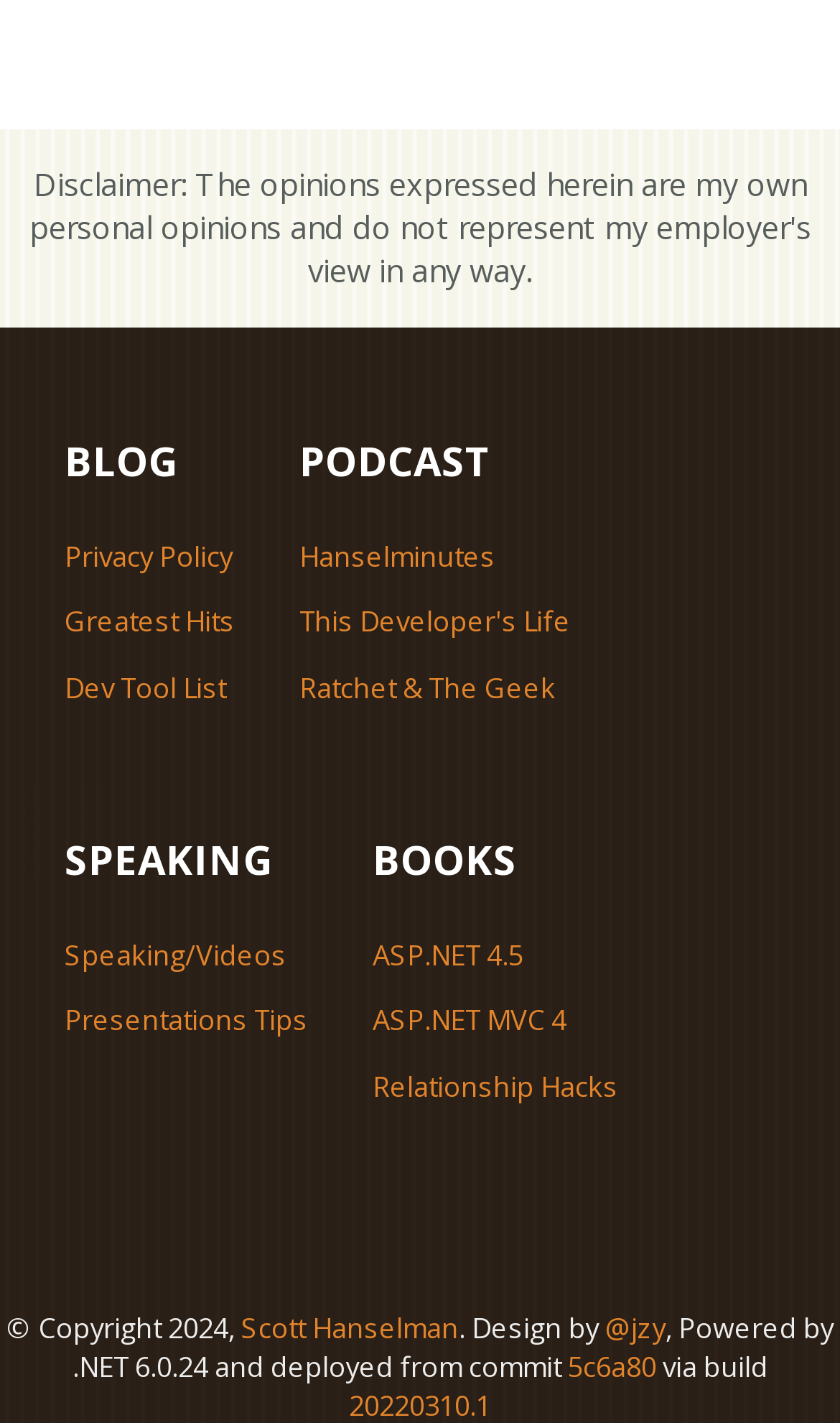Please identify the bounding box coordinates of the region to click in order to complete the task: "visit Scott Hanselman's homepage". The coordinates must be four float numbers between 0 and 1, specified as [left, top, right, bottom].

[0.287, 0.92, 0.546, 0.947]